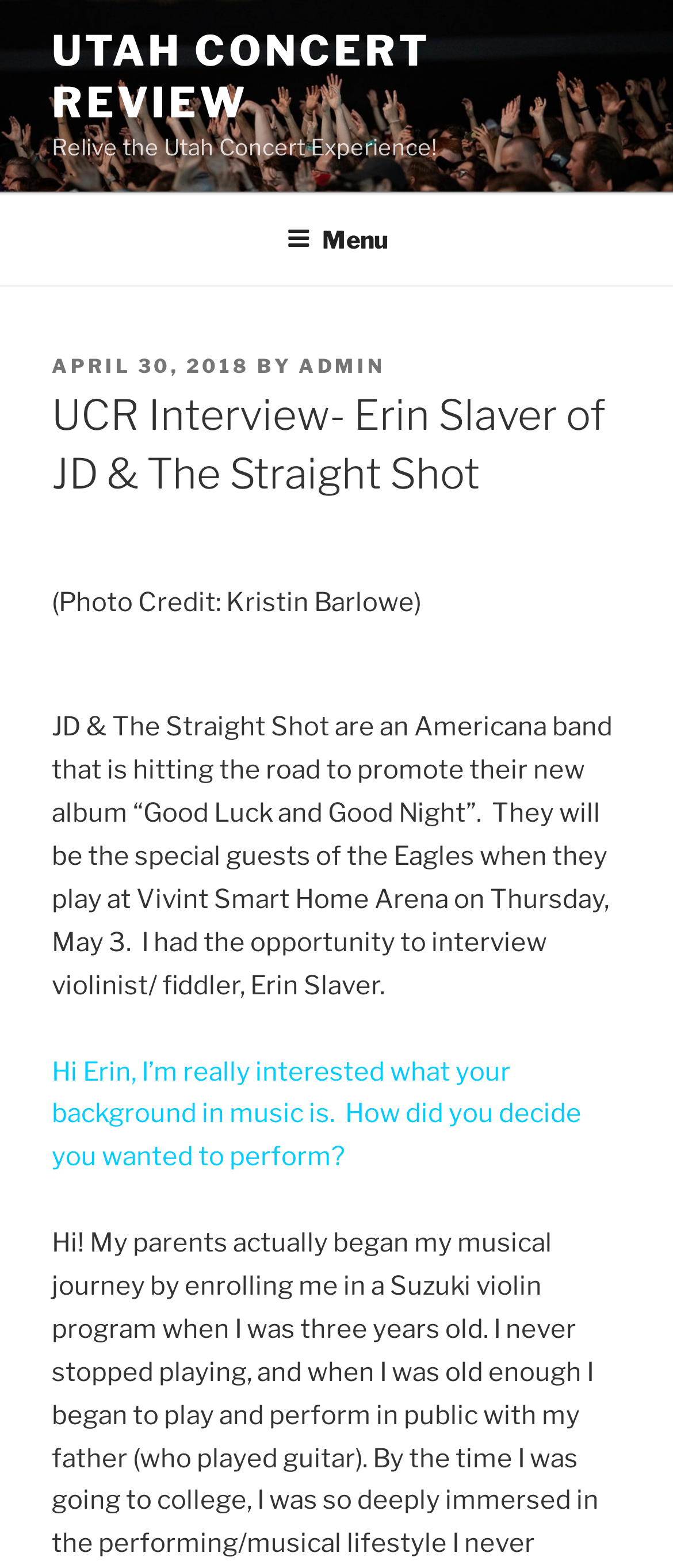Who is being interviewed in the article?
Use the image to give a comprehensive and detailed response to the question.

The webpage contains an interview with Erin Slaver, the violinist/fiddler of the band JD & The Straight Shot, where she shares her background in music and more.